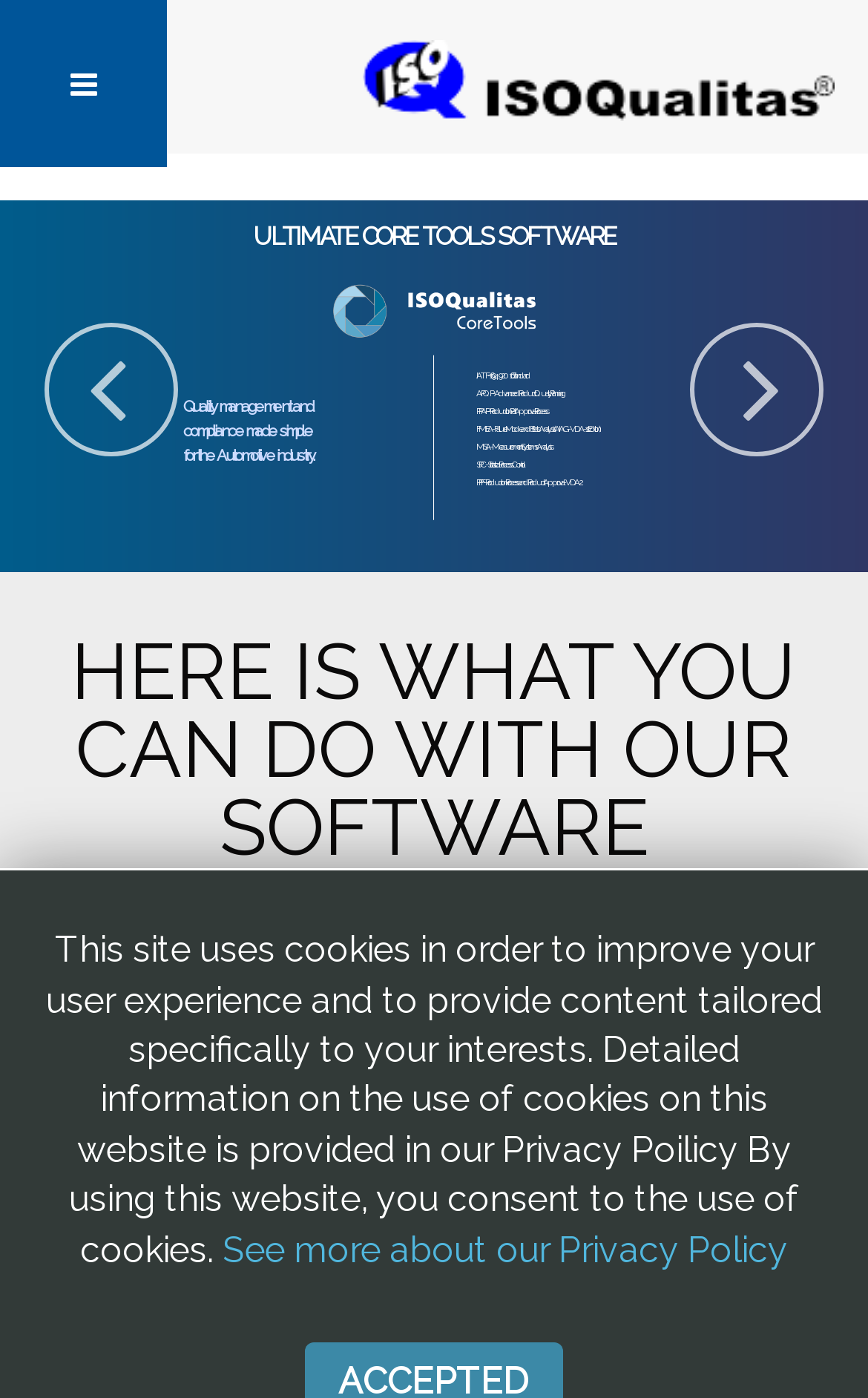Give a concise answer of one word or phrase to the question: 
What is the main product offered?

Software